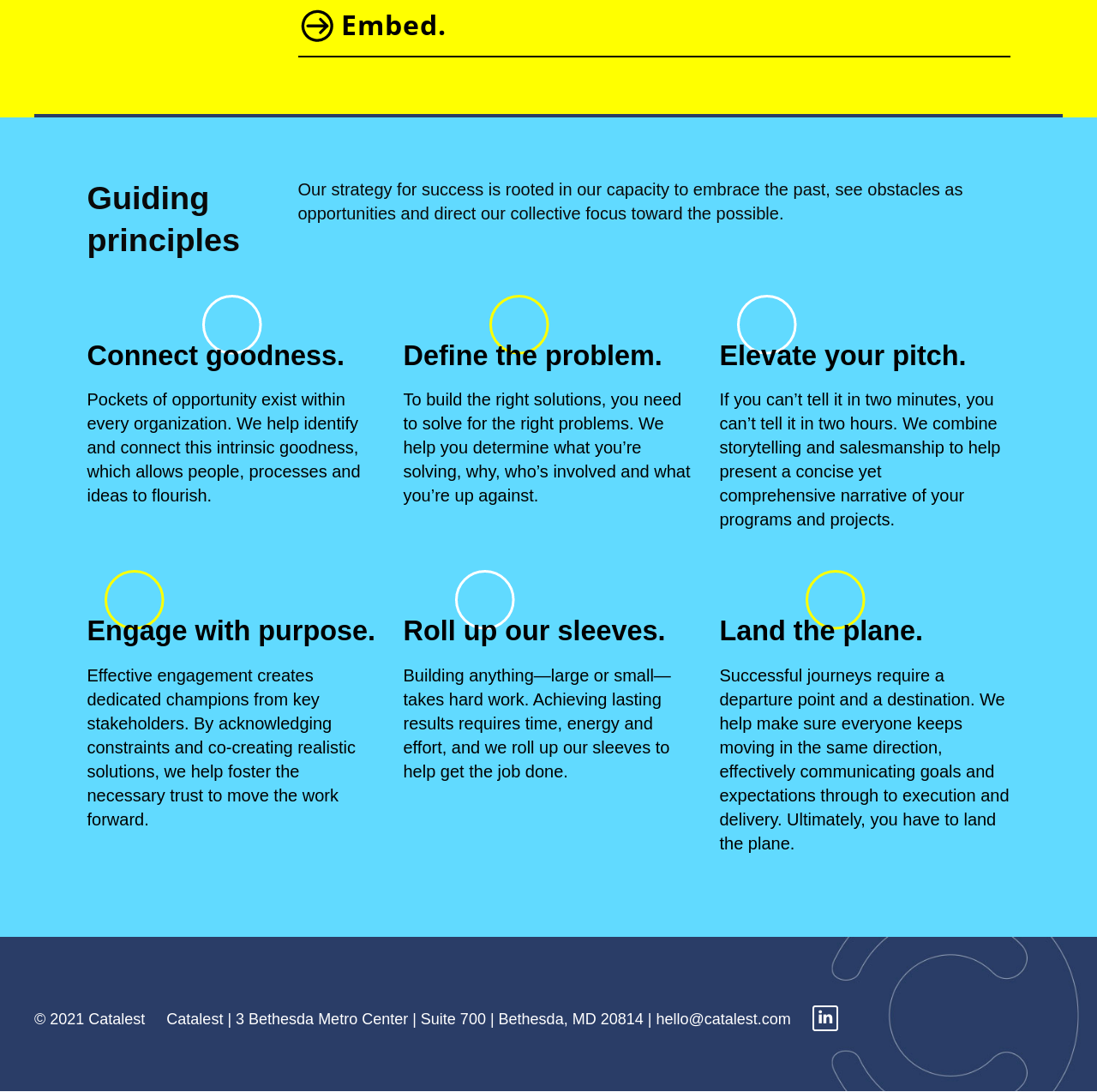What is the purpose of the company according to the webpage?
Give a thorough and detailed response to the question.

The webpage mentions that the company helps organizations succeed by embracing the past, seeing obstacles as opportunities, and directing collective focus towards the possible. The guiding principles listed on the webpage also suggest that the company helps organizations connect goodness, define problems, elevate pitches, engage with purpose, roll up their sleeves, and land the plane.